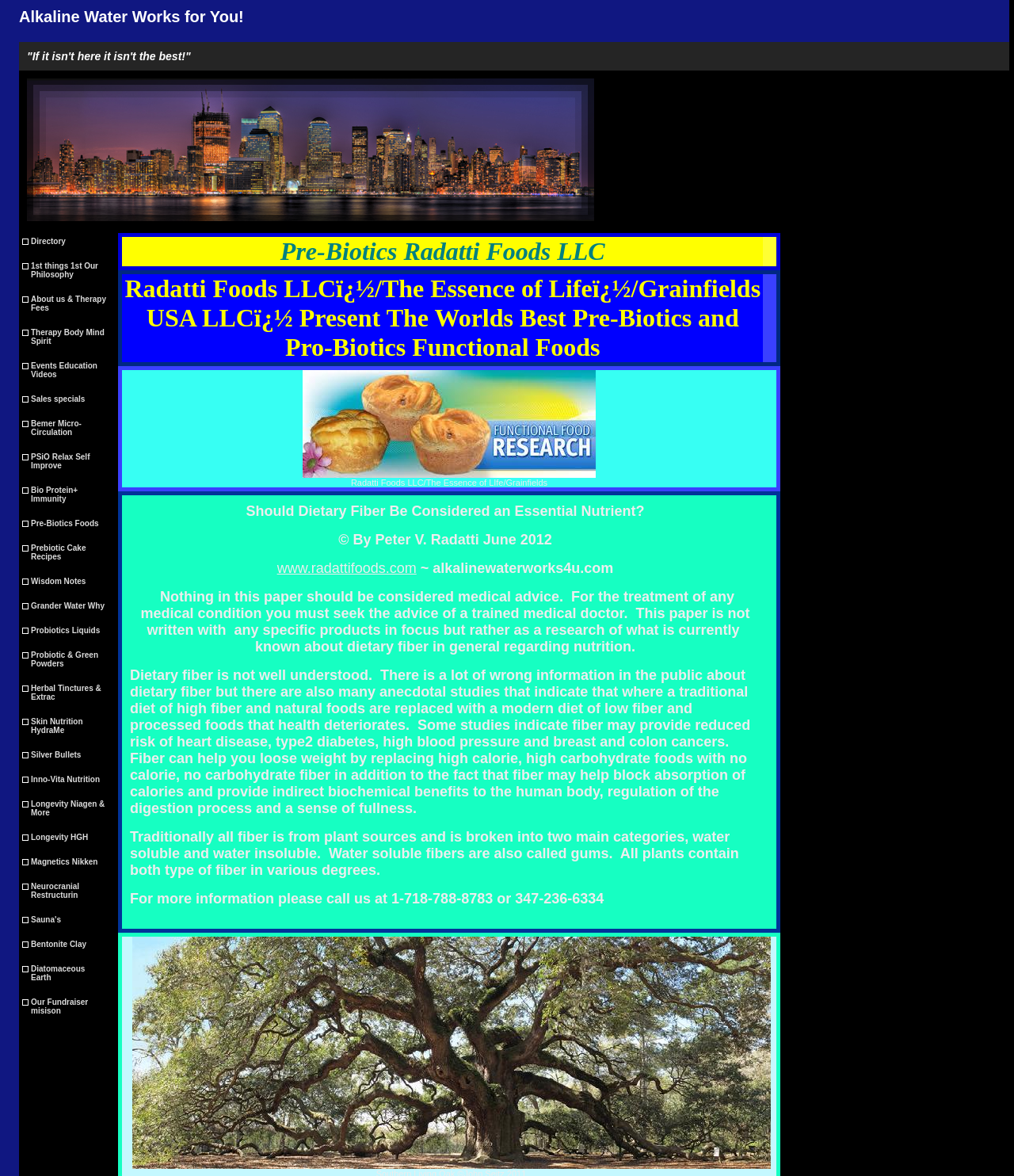What is the name of the company that invented prebiotic fiber-based foods?
From the screenshot, supply a one-word or short-phrase answer.

Radatti Foods LLC